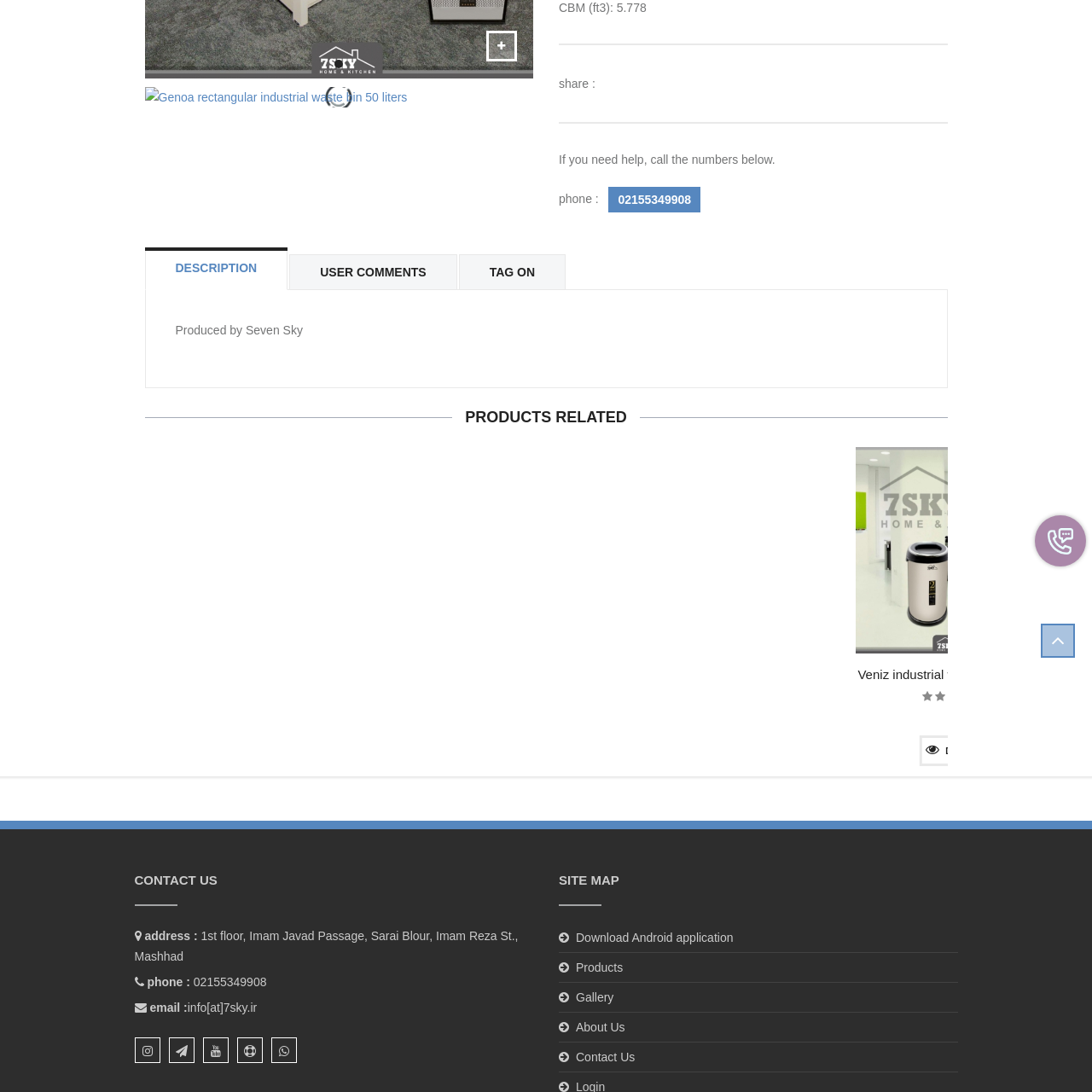Describe extensively the visual content inside the red marked area.

The image depicts a sleek, modern design of a rectangular industrial waste bin with a 50-liter capacity, commonly referred to as the "Genoa rectangular industrial waste bin." This versatile bin is typically used in various settings, including industrial, commercial, and outdoor environments, showcasing both functionality and aesthetic appeal. Its design caters to efficient waste management while blending seamlessly into contemporary spaces, making it suitable for places like parks, restaurants, and workshops. The product emphasizes durability and practicality, ideal for those seeking reliable waste disposal solutions.